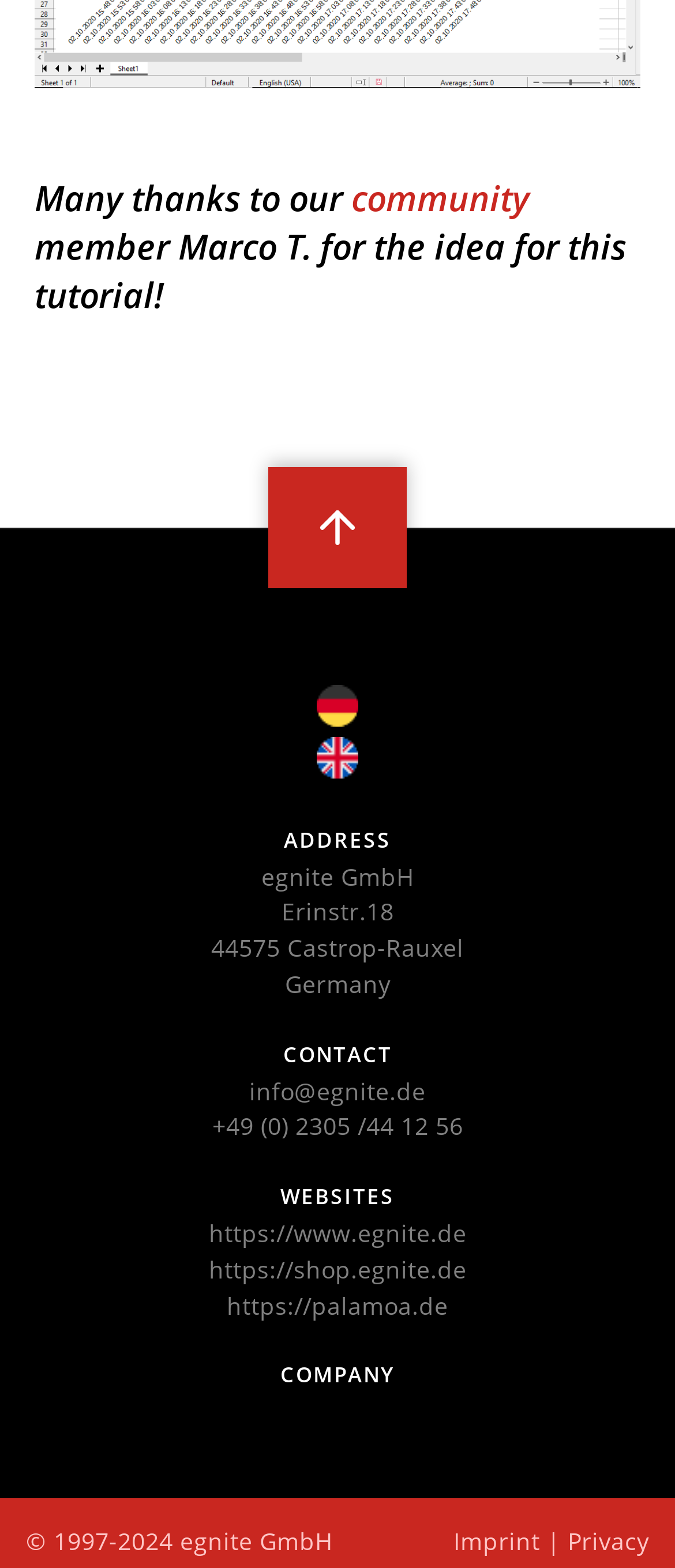Please specify the coordinates of the bounding box for the element that should be clicked to carry out this instruction: "Click the community link". The coordinates must be four float numbers between 0 and 1, formatted as [left, top, right, bottom].

[0.521, 0.112, 0.785, 0.141]